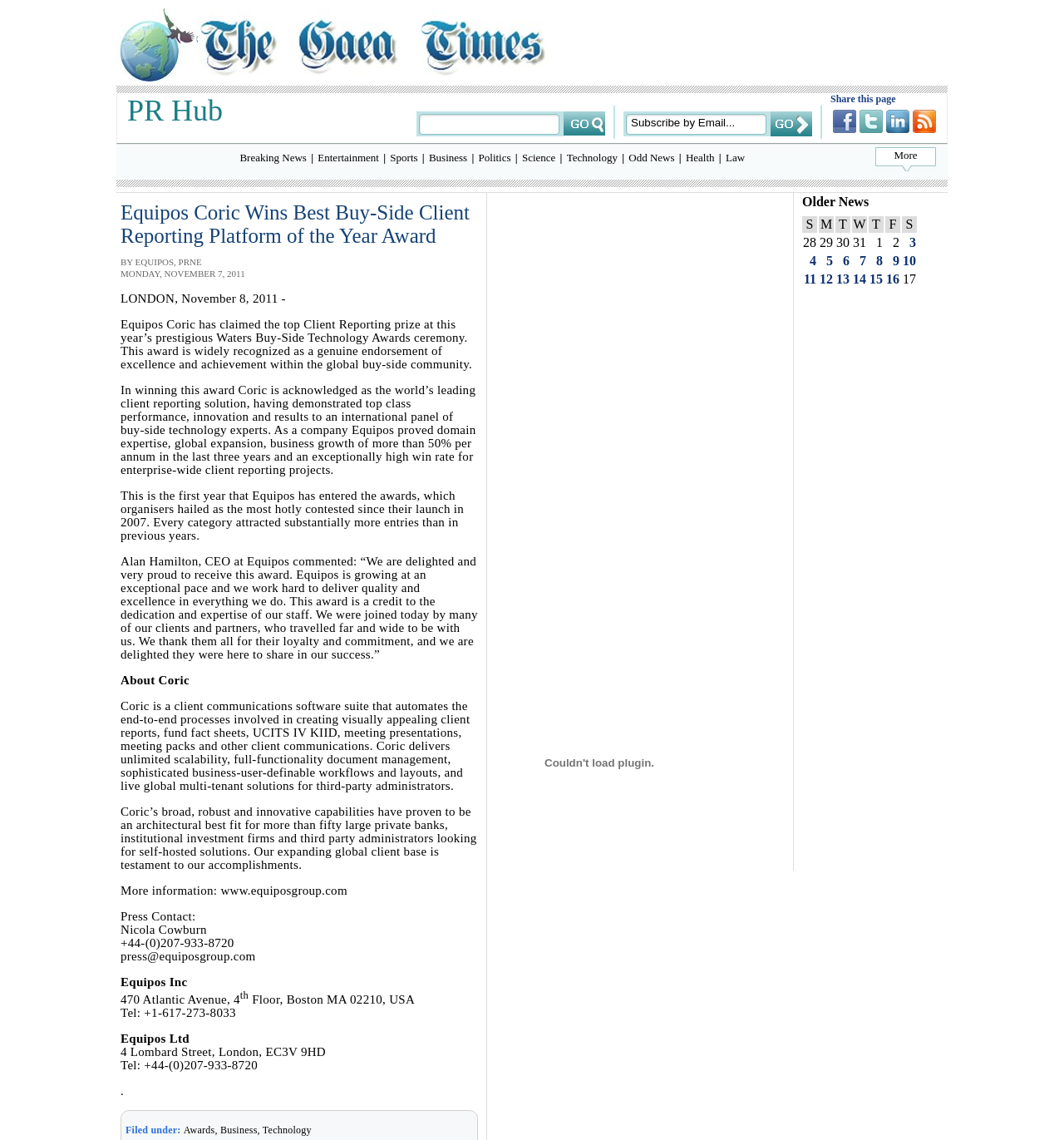What is the purpose of Coric software?
Using the information from the image, provide a comprehensive answer to the question.

I found the answer by reading the description of Coric software, which states that it 'automates the end-to-end processes involved in creating visually appealing client reports, fund fact sheets, UCITS IV KIID, meeting presentations, meeting packs and other client communications'.